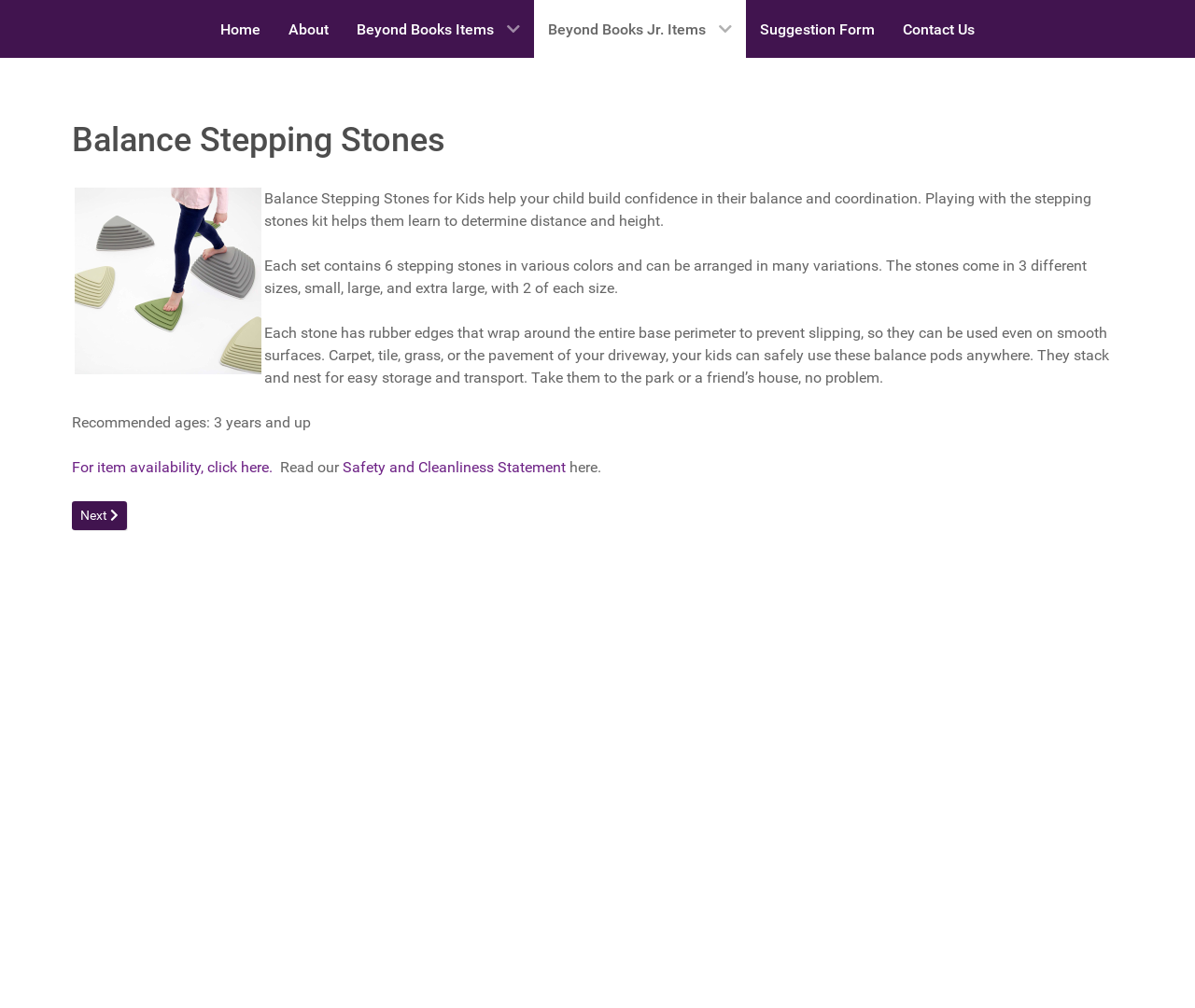How many stepping stones are in each set?
Look at the image and provide a detailed response to the question.

The webpage states that each set of Balance Stepping Stones contains 6 stepping stones in various colors, which can be arranged in many variations.